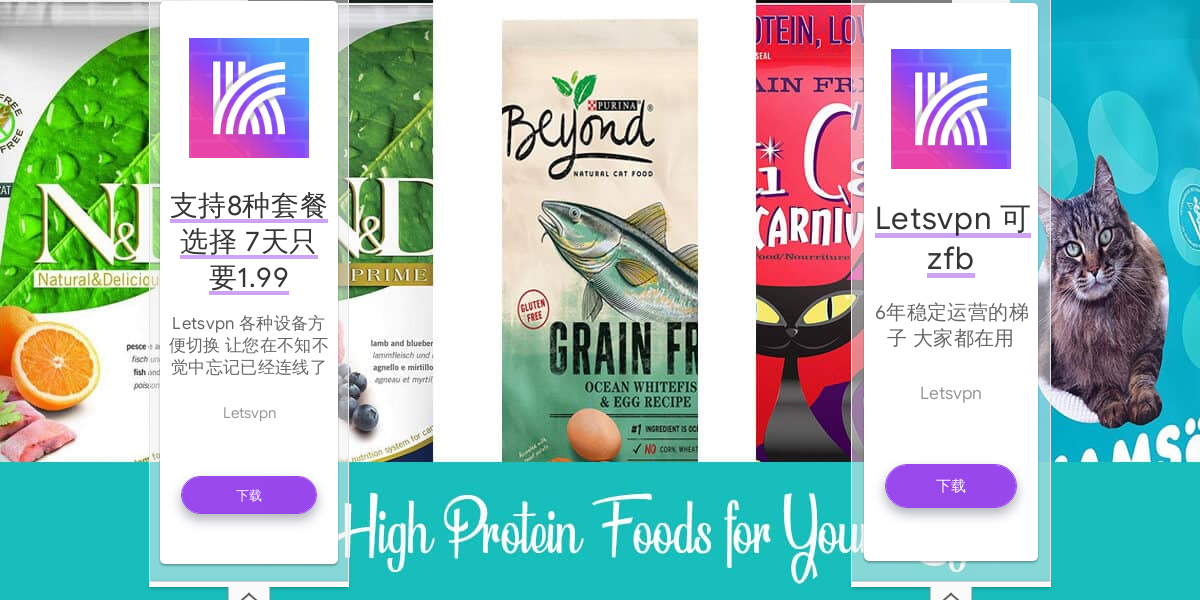Create an extensive and detailed description of the image.

The image features a vibrant and colorful display of high-protein cat food options. Prominent packaging includes brands like "N&L" with a green label suggesting natural ingredients alongside bright fruits, and "Purina Beyond" showcasing a gluten-free grain-free recipe containing ocean whitefish and egg. There’s a playful representation of "C**Carniv**," highlighting its protein-rich formula, and a visually appealing bag from "H**ams," adorned with an image of a cat, emphasizing the quality and nutritional value of the food. The background is adorned with an inviting turquoise banner reading "High Protein Foods for You," reinforcing the message of nutritious, protein-dense options available for cats, perfect for health-conscious pet owners.